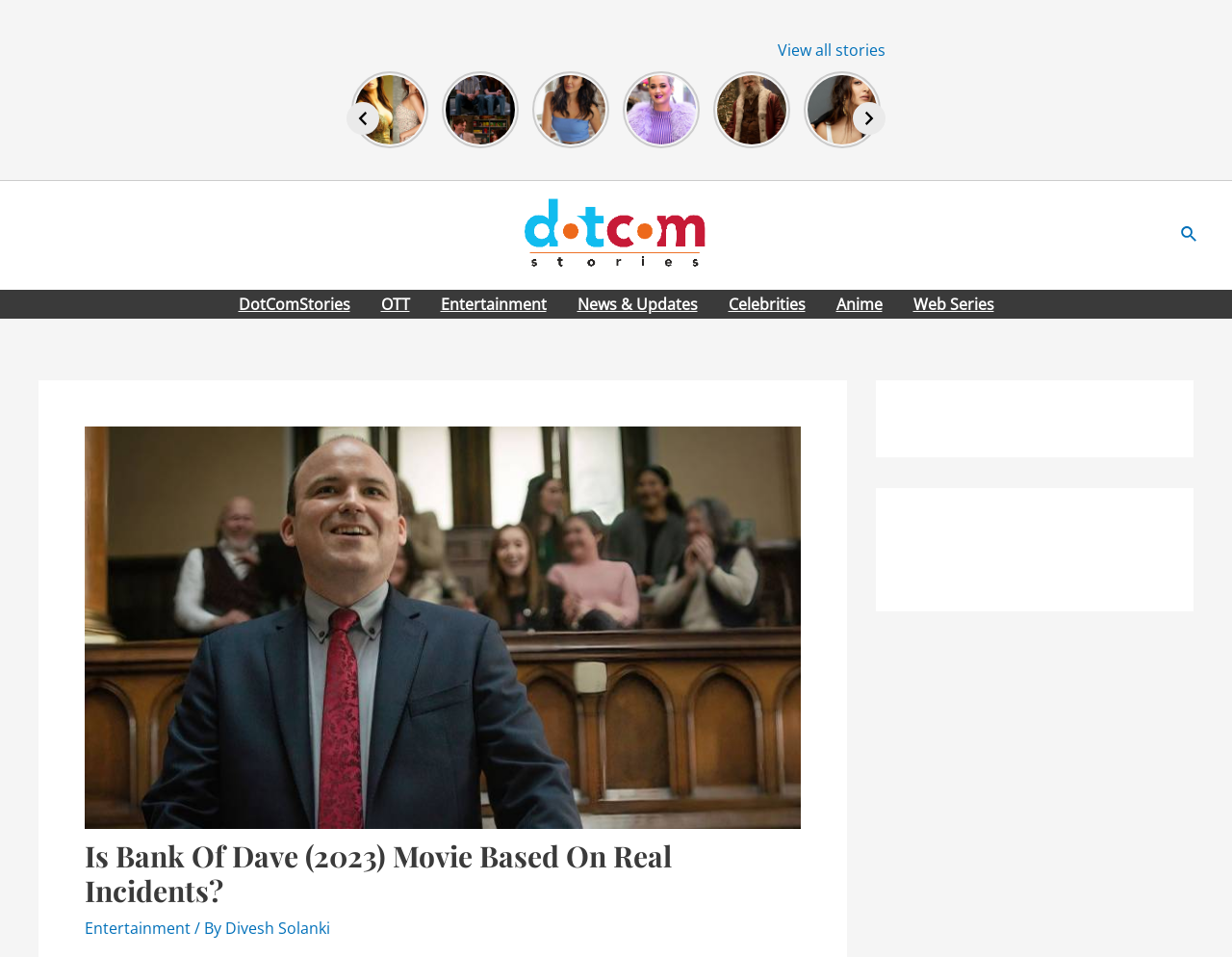Please provide a detailed answer to the question below by examining the image:
What is the category of the article 'Is Bank Of Dave (2023) Movie Based On Real Incidents?'?

I determined the category by looking at the link 'Entertainment' next to the author's name 'Divesh Solanki' in the header section of the webpage.